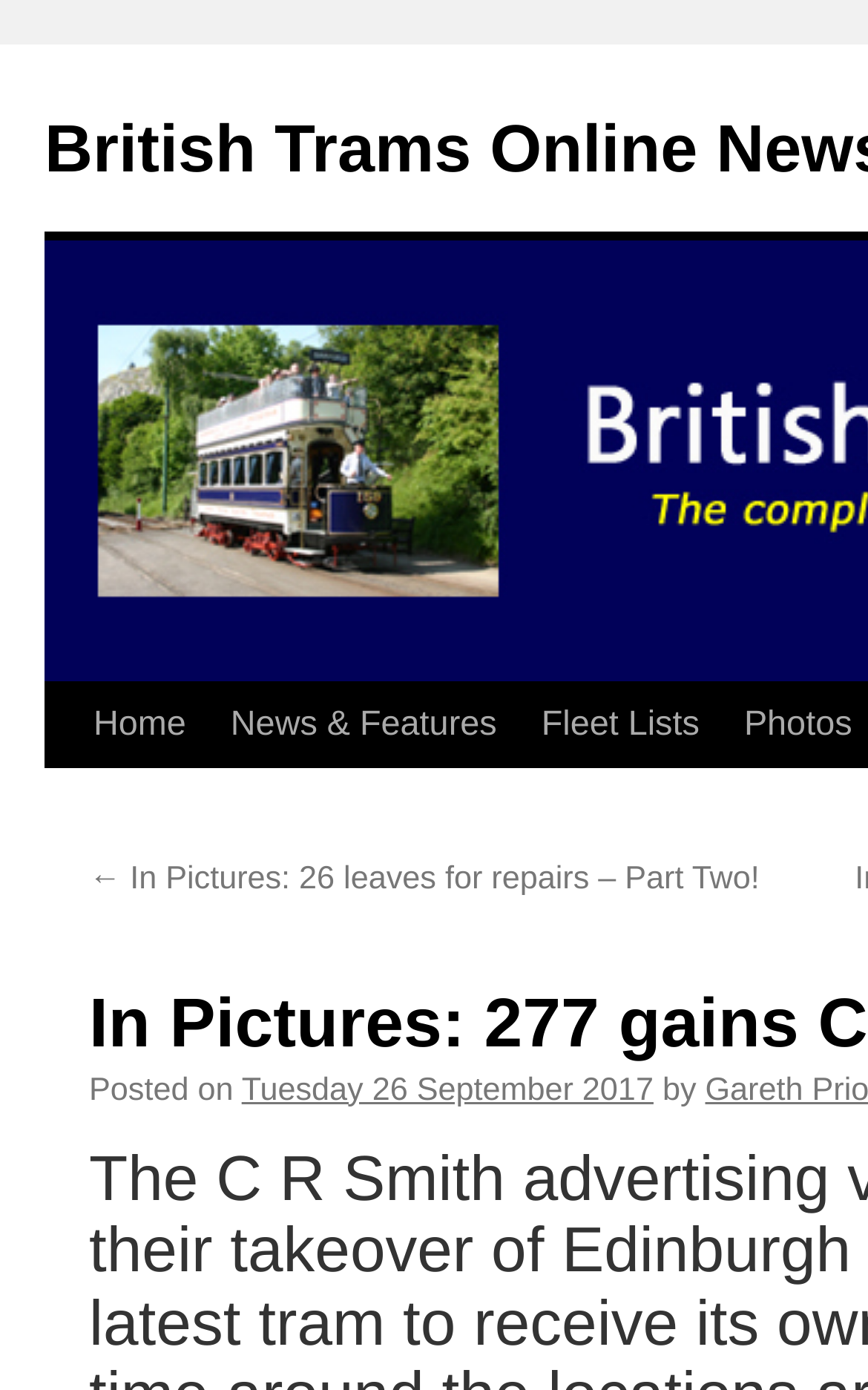Please provide the bounding box coordinates for the element that needs to be clicked to perform the following instruction: "read previous article". The coordinates should be given as four float numbers between 0 and 1, i.e., [left, top, right, bottom].

[0.103, 0.62, 0.875, 0.645]